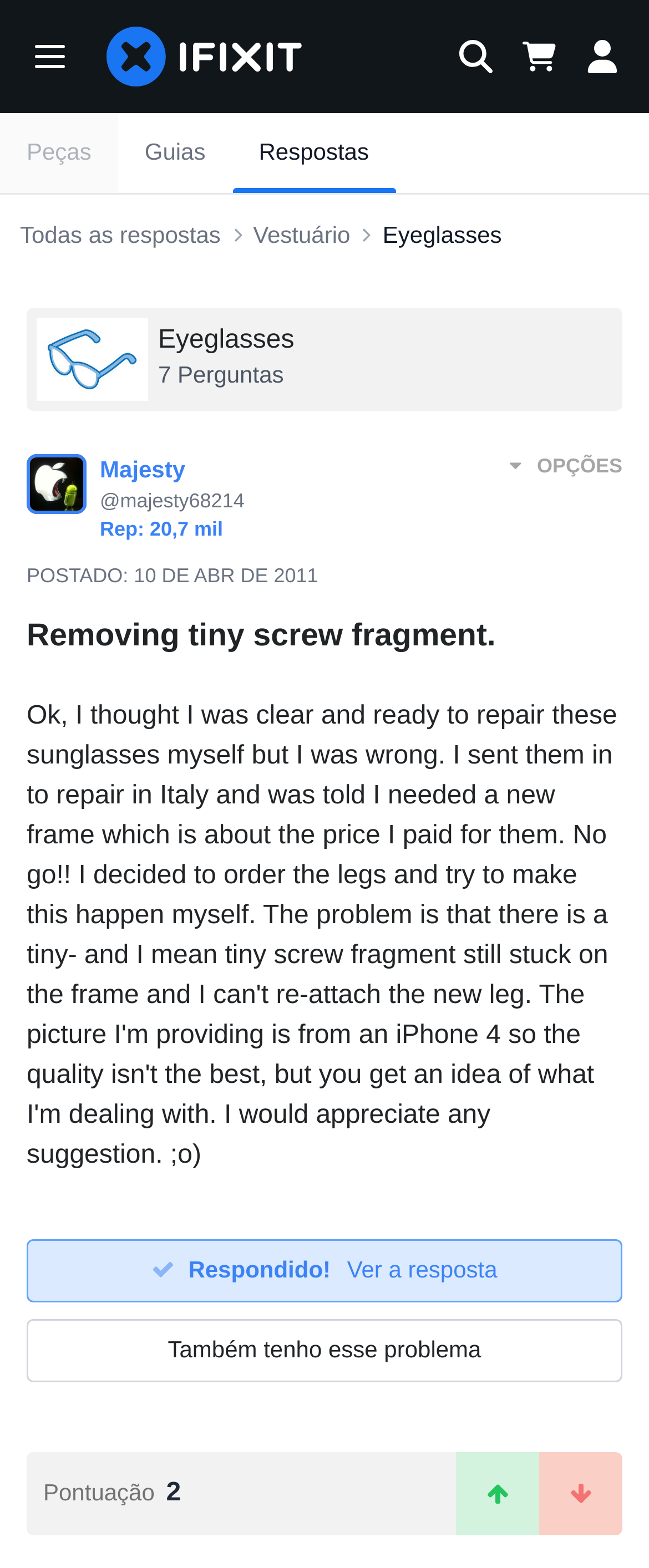Please provide a brief answer to the following inquiry using a single word or phrase:
When was the post created?

10 DE ABR DE 2011